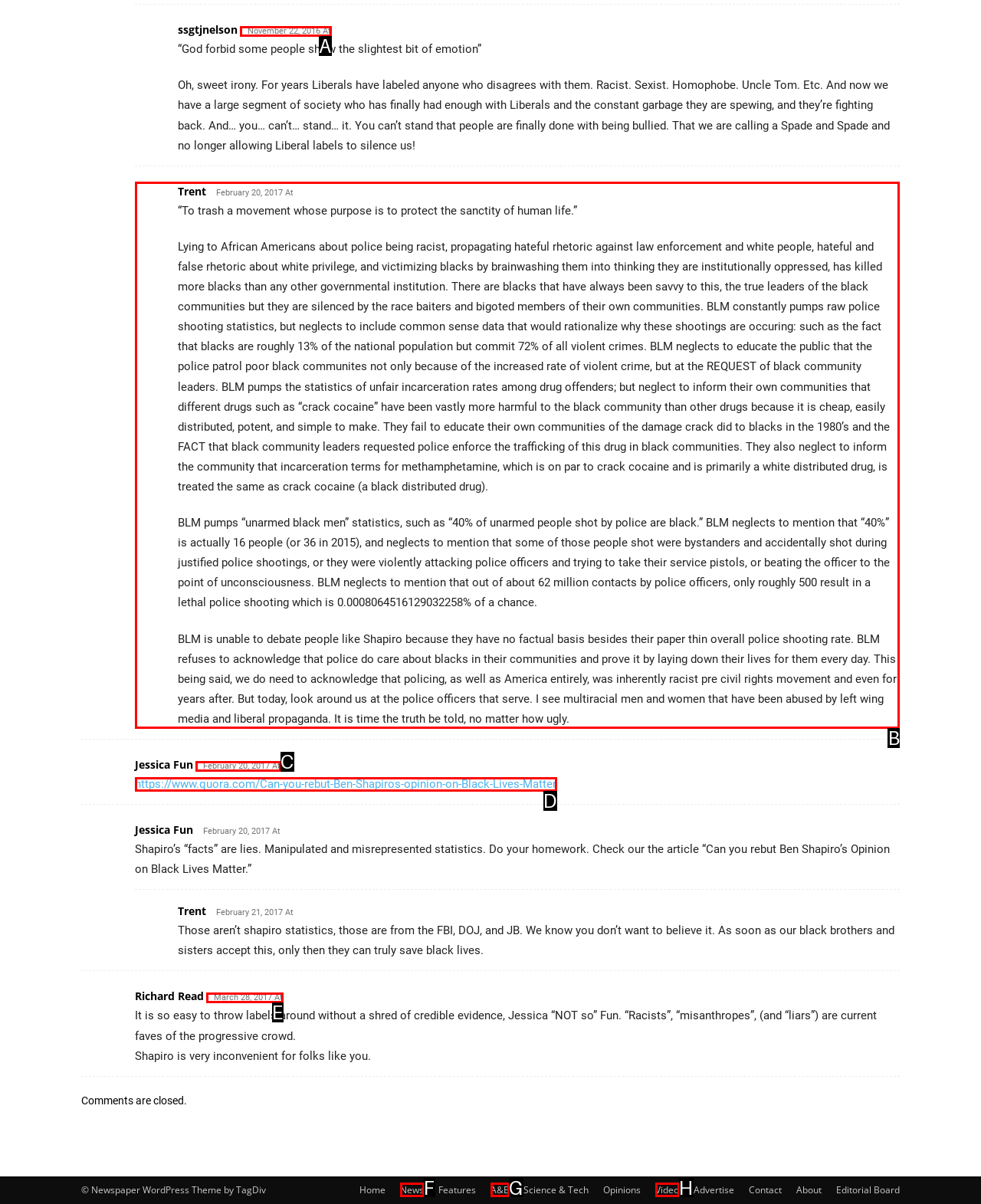Which lettered option should be clicked to achieve the task: Read the article by Trent? Choose from the given choices.

B